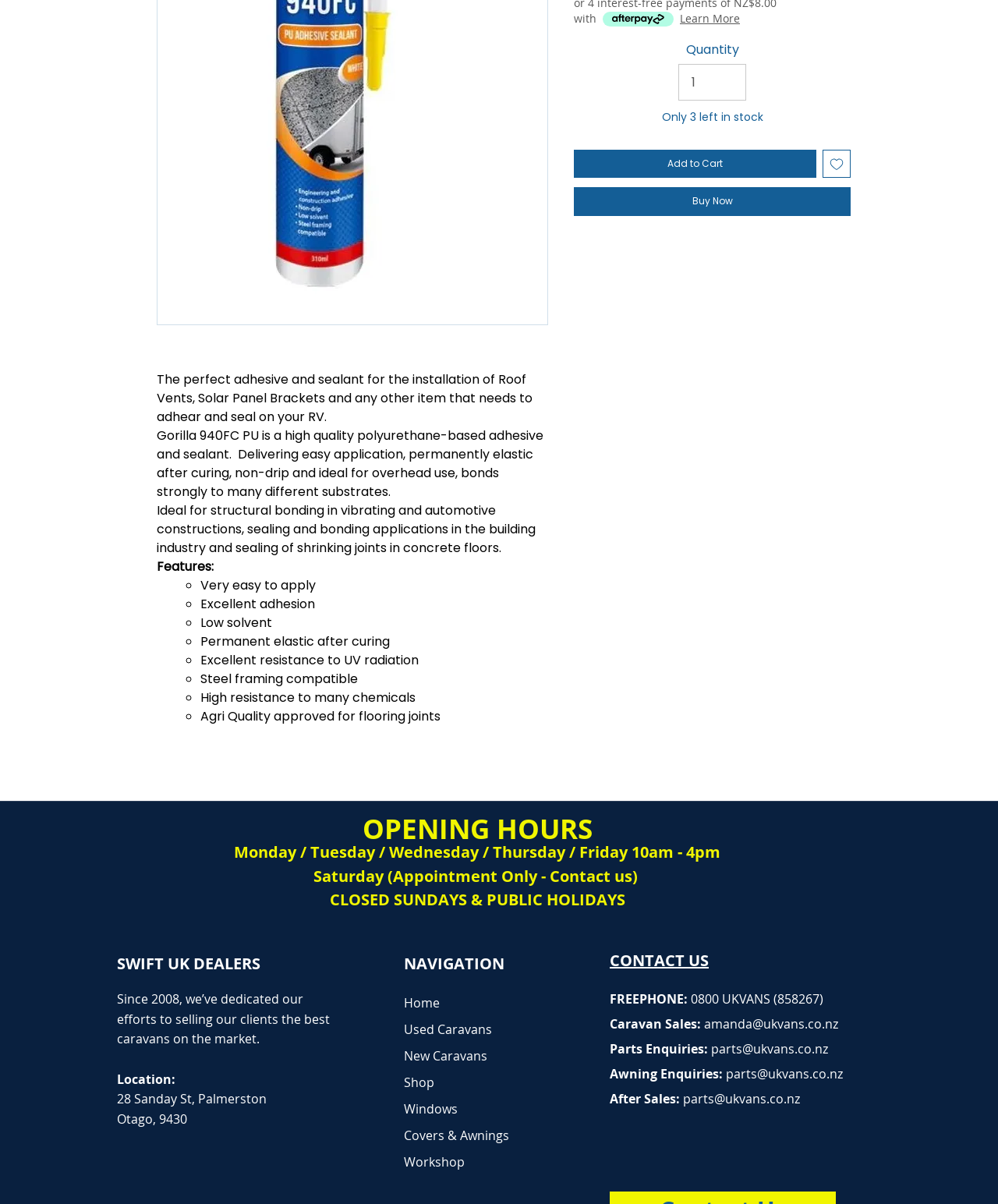Please find the bounding box for the UI element described by: "parts@ukvans.co.nz".

[0.684, 0.906, 0.802, 0.92]